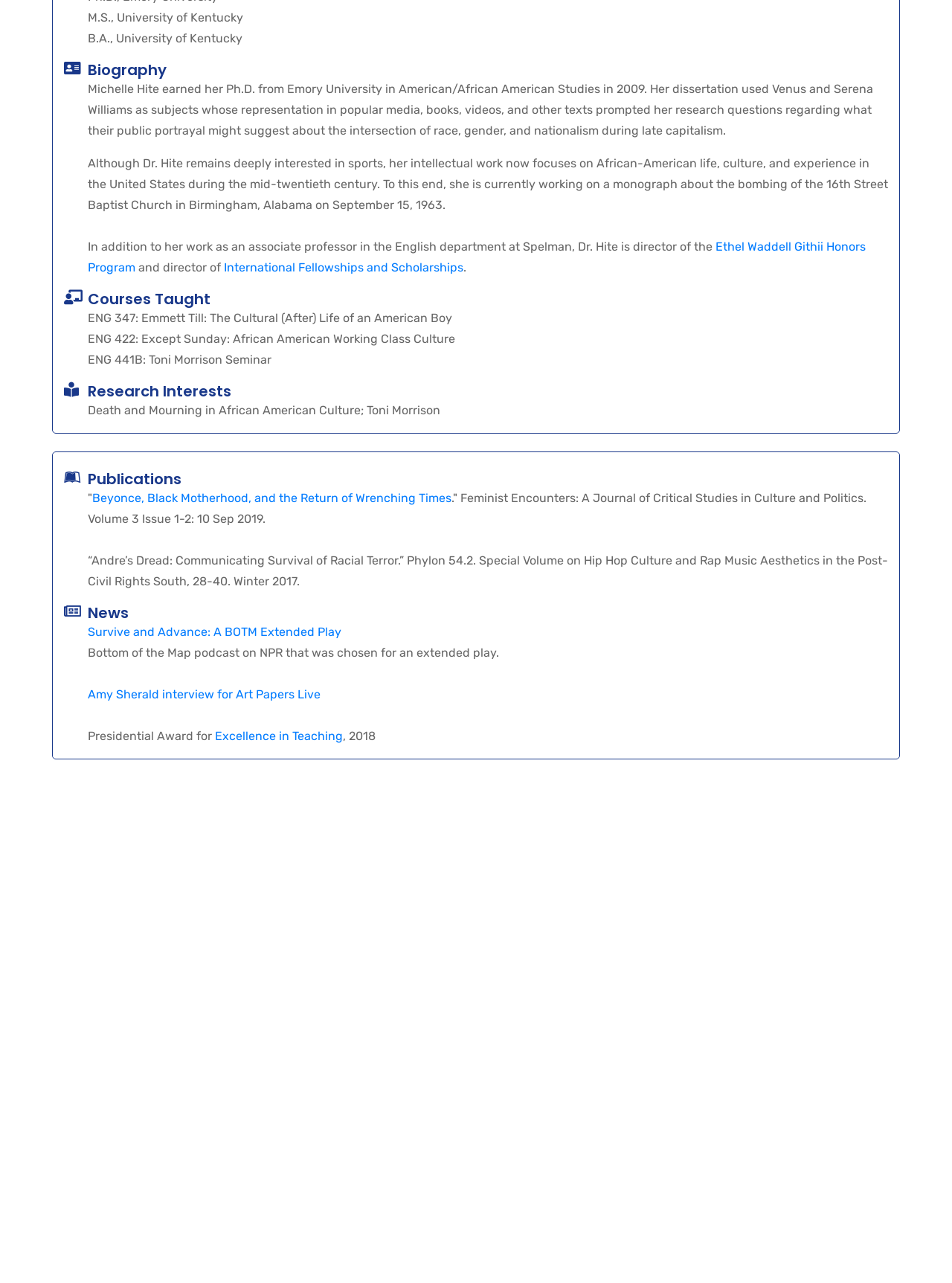Determine the bounding box coordinates of the region to click in order to accomplish the following instruction: "Go to the Academic Calendar". Provide the coordinates as four float numbers between 0 and 1, specifically [left, top, right, bottom].

[0.289, 0.743, 0.412, 0.759]